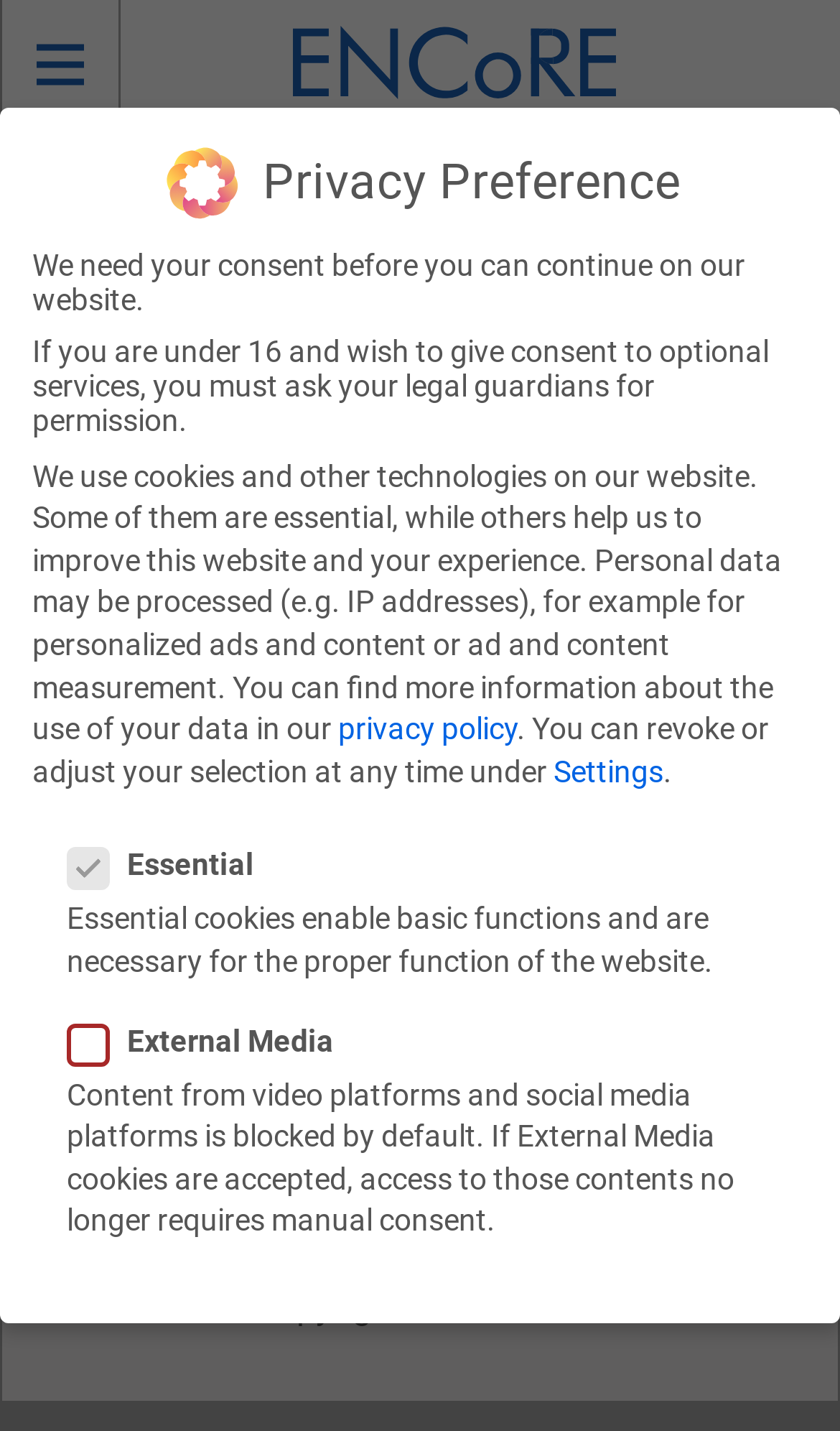Describe all significant elements and features of the webpage.

This webpage is a "Page not found" error page from ENCoRE. At the top left, there is a button to expand the primary menu. Next to it, there is the ENCoRE logo, which is an image. 

Below the logo, there is a main section that takes up most of the page. It starts with a header that says "OOPS! THAT PAGE CAN’T BE FOUND." in large font. 

Underneath the header, there is a paragraph of text that explains that nothing was found at the current location and suggests trying one of the links below or a search. 

To the right of this text, there is a search bar with a button that says "Search". 

Below the search bar, there are three sections. The first section is headed "MOST USED CATEGORIES" and has a list marker, but it says "No categories". 

The second section is headed "ARCHIVES" and has a paragraph of text that suggests looking in the monthly archives. There is also a small smiling face image and a dropdown menu to select archives. 

At the bottom of the page, there is a footer section that contains links to "IMPRINT" and "DATA PROTECTION", as well as a copyright notice that says "© Copyright ENCoRE 2024". 

There is also a section that appears to be a privacy preference dialog. It has a heading that says "Privacy Preference" and explains that the website needs consent to continue. There are several paragraphs of text that explain how the website uses cookies and other technologies, and how personal data may be processed. There are also links to the privacy policy and settings. 

Below this text, there are two checkboxes, one for "Essential" cookies and one for "External Media" cookies, with accompanying text that explains what each type of cookie does.